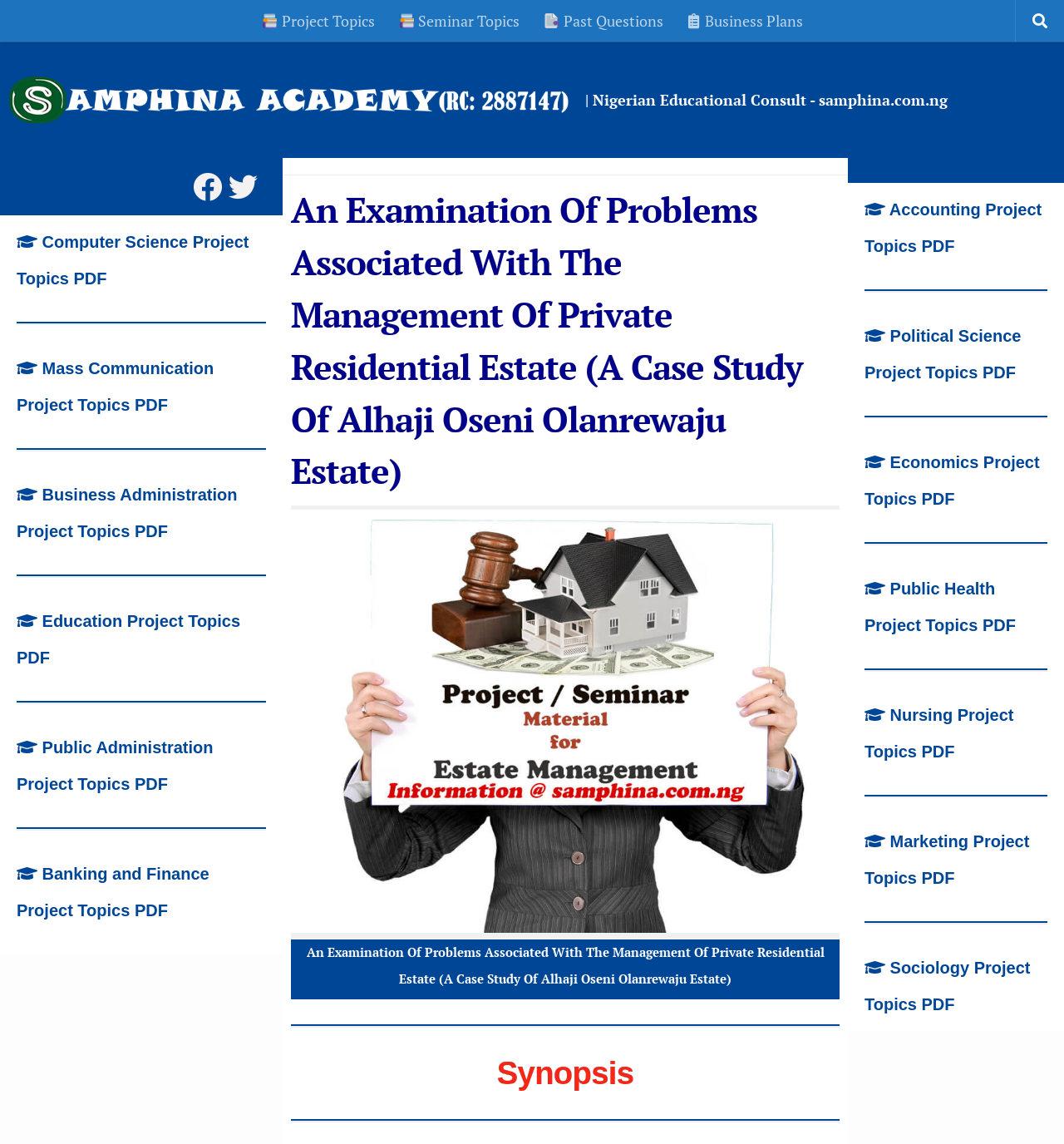How many project topics are listed on the webpage?
Please provide a single word or phrase in response based on the screenshot.

14